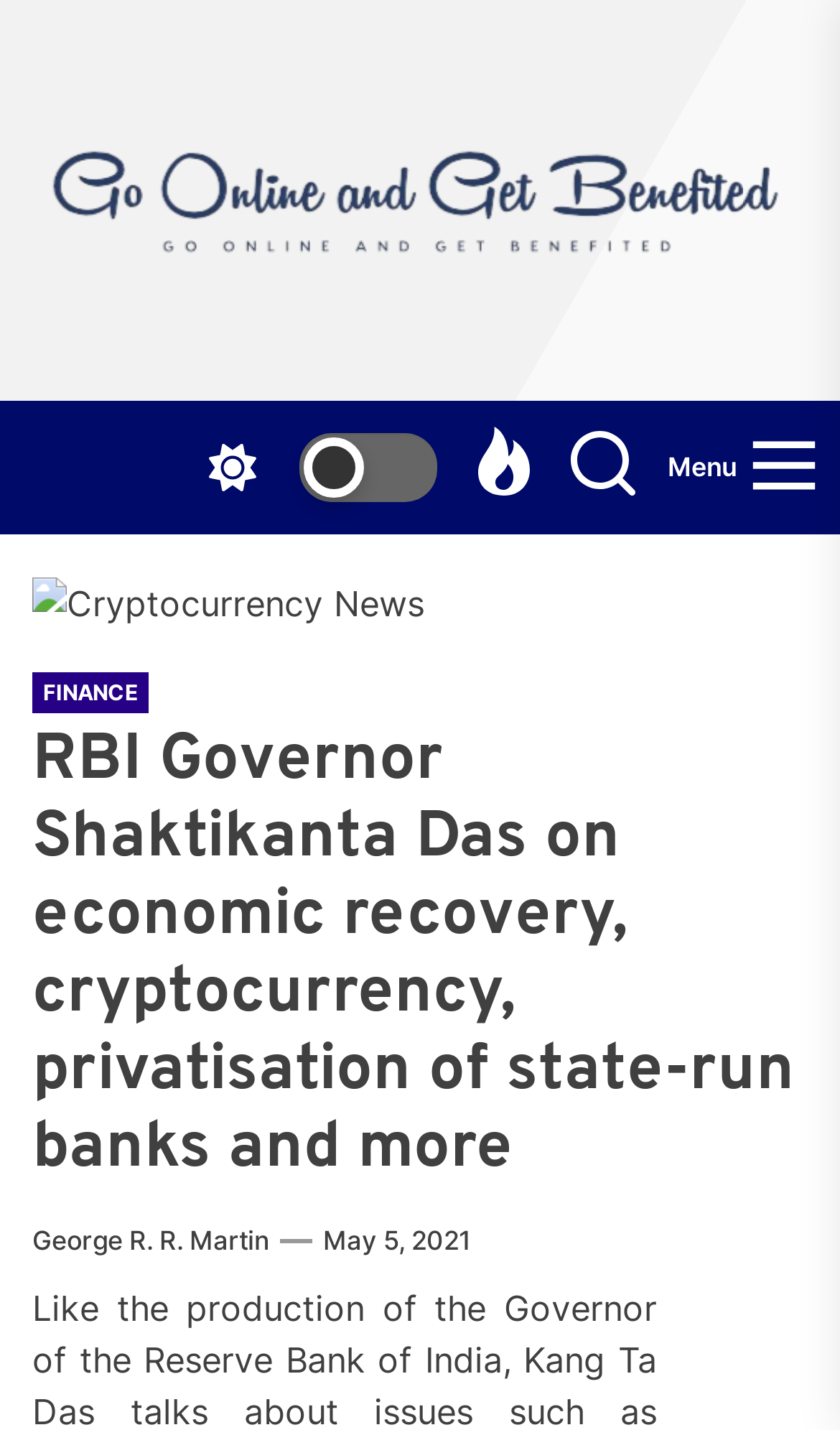Extract the bounding box coordinates for the UI element described as: "May 5, 2021May 12, 2021".

[0.385, 0.854, 0.562, 0.881]